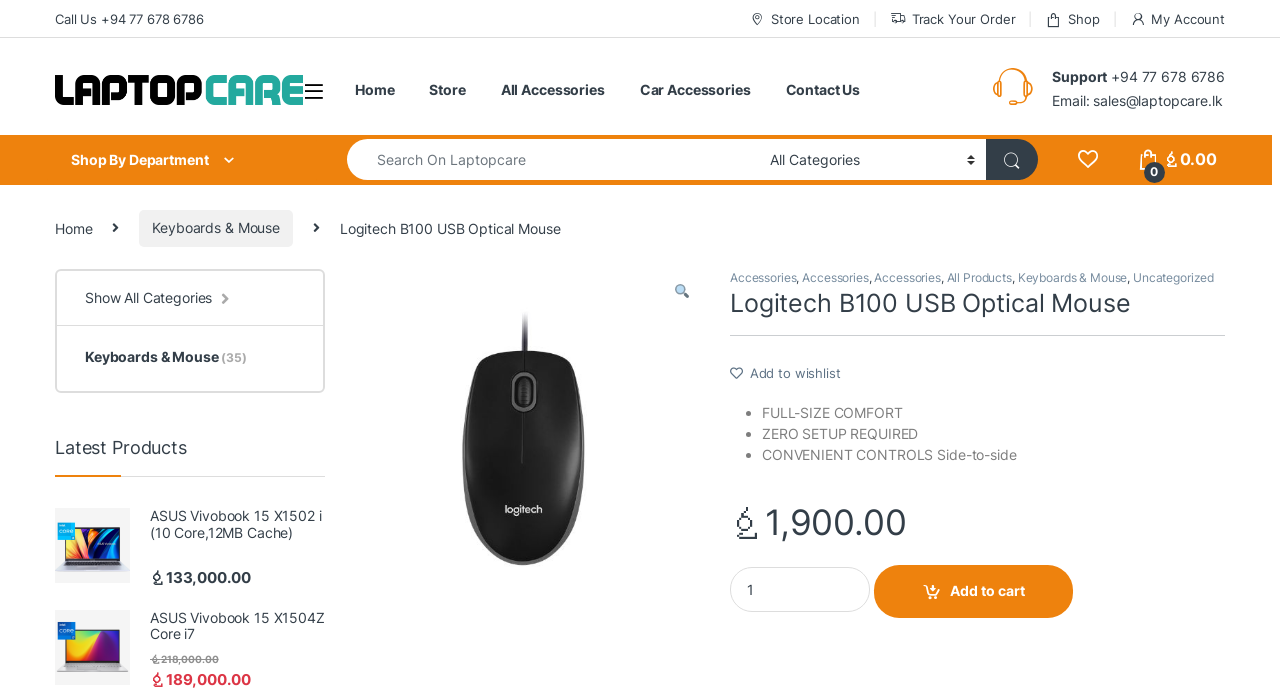What is the price of the Logitech B100 USB Optical Mouse?
Using the visual information, respond with a single word or phrase.

1,900.00